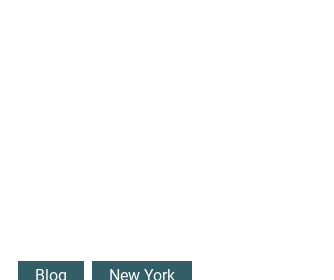What type of resource is created by the layout?
Please provide a comprehensive and detailed answer to the question.

The layout includes links to other related articles and a blog, which creates a comprehensive resource for those looking to learn more about New Rochelle and its local offerings.